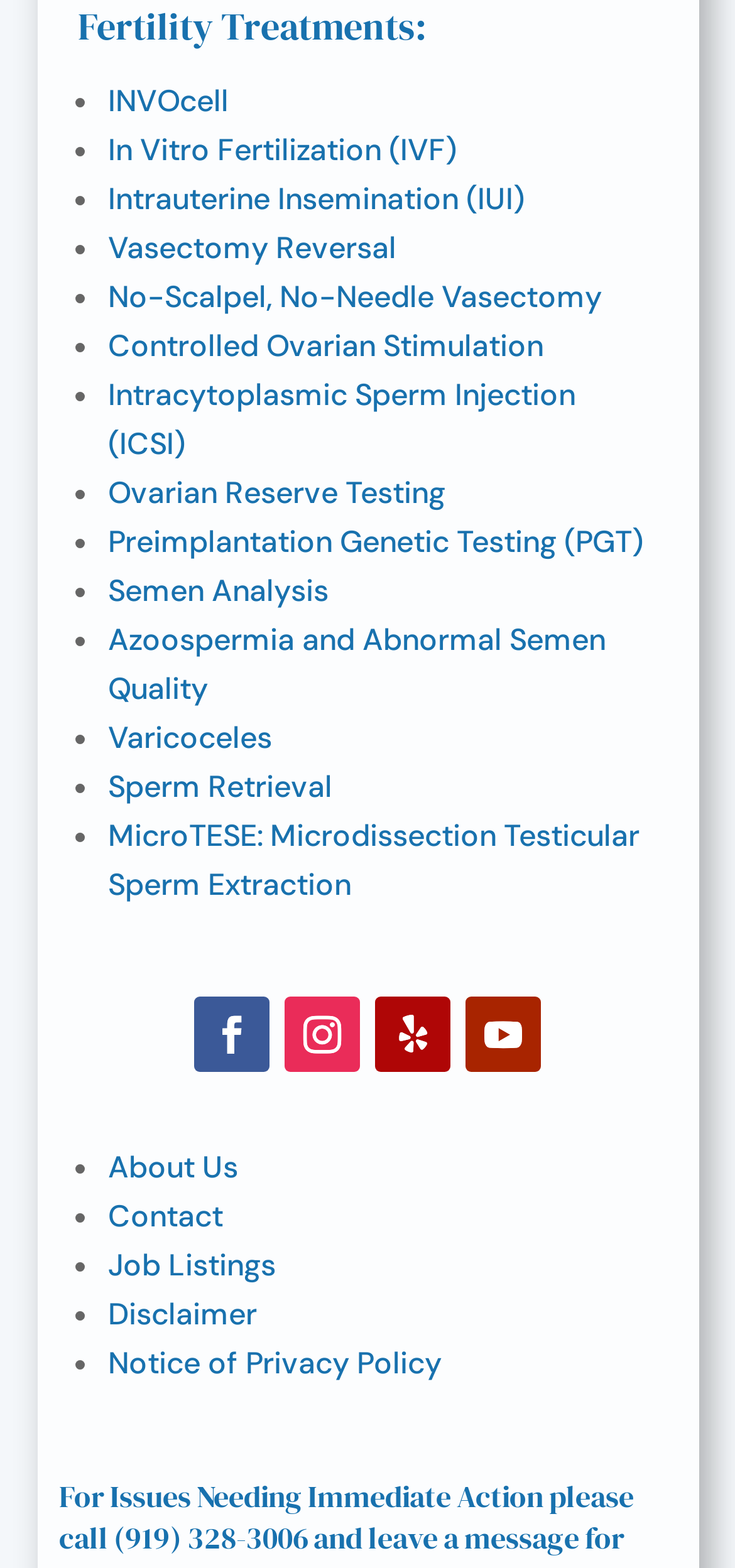How many fertility treatment options are listed on this webpage?
Look at the image and respond with a one-word or short phrase answer.

15